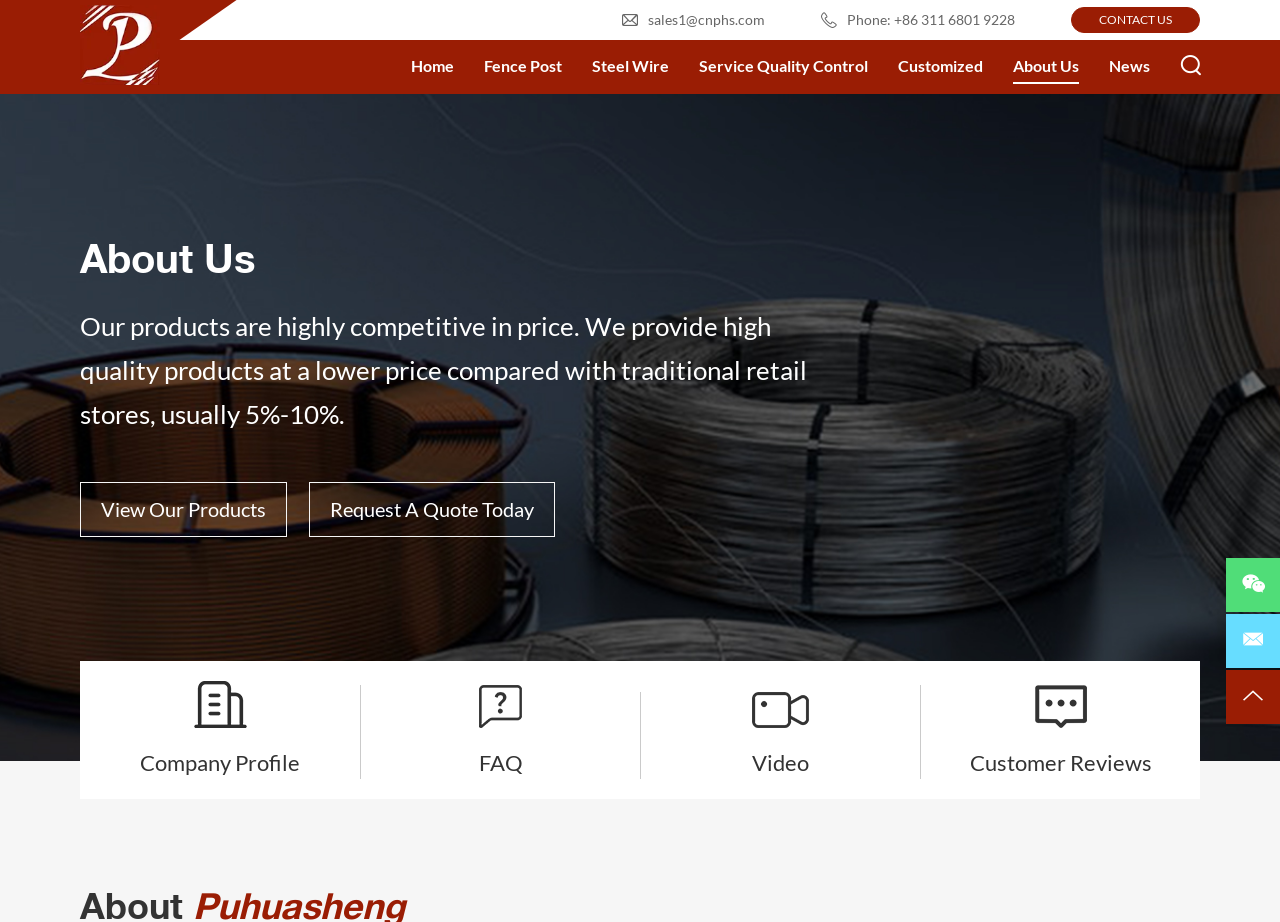Give the bounding box coordinates for the element described by: "Service Quality Control".

[0.546, 0.061, 0.678, 0.081]